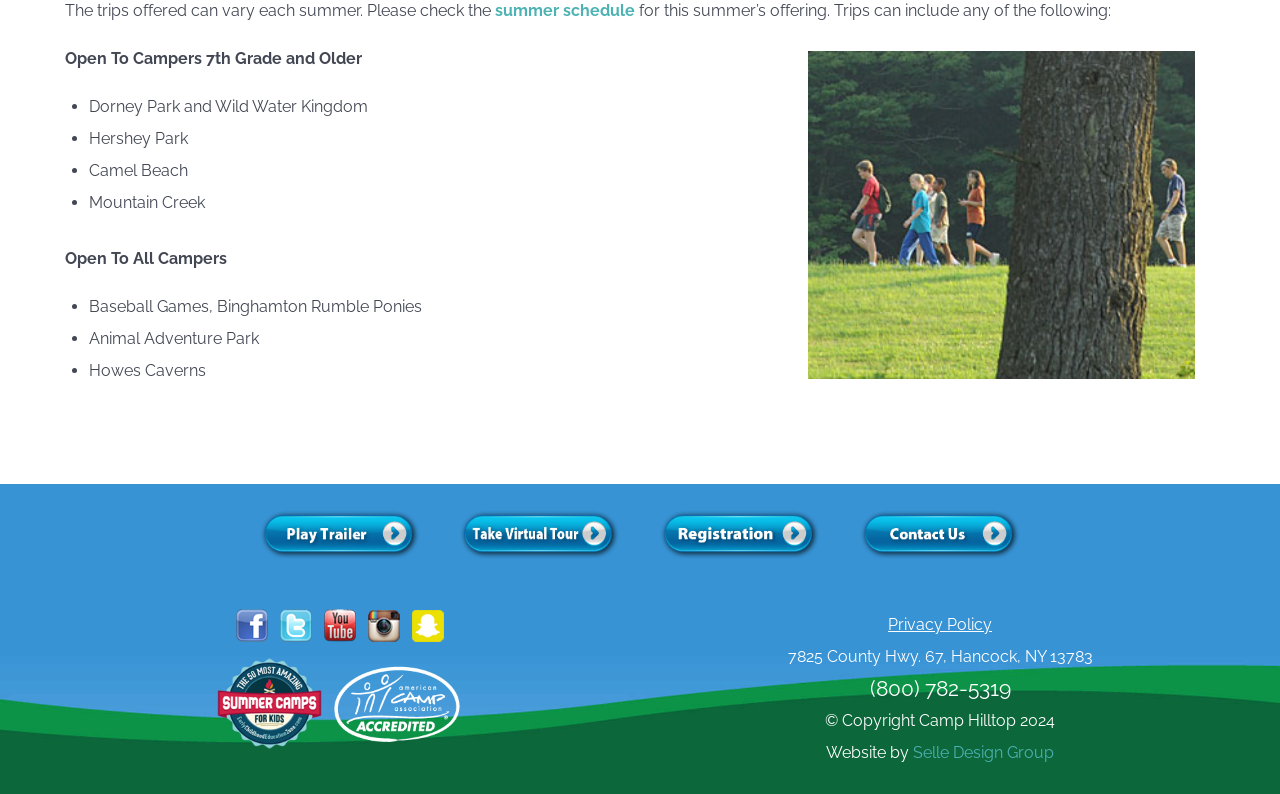Provide the bounding box coordinates for the specified HTML element described in this description: "summer schedule". The coordinates should be four float numbers ranging from 0 to 1, in the format [left, top, right, bottom].

[0.387, 0.001, 0.496, 0.025]